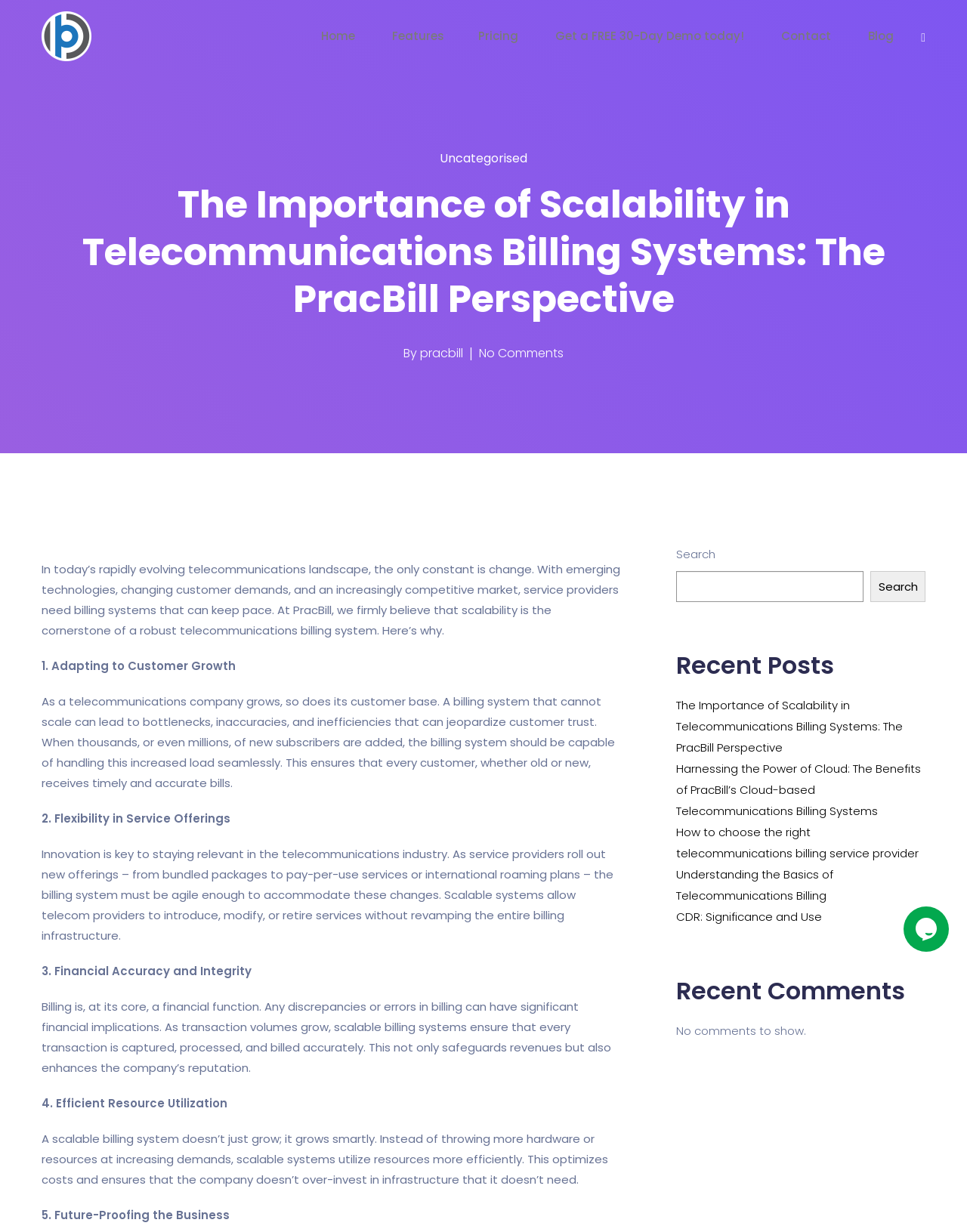What is the name of the company?
Can you provide an in-depth and detailed response to the question?

The name of the company can be found in the top-left corner of the webpage, where it says 'The Importance of Scalability in Telecommunications Billing Systems: The PracBill Perspective - PracBill'. It is also mentioned in the link 'pracbill' in the article.